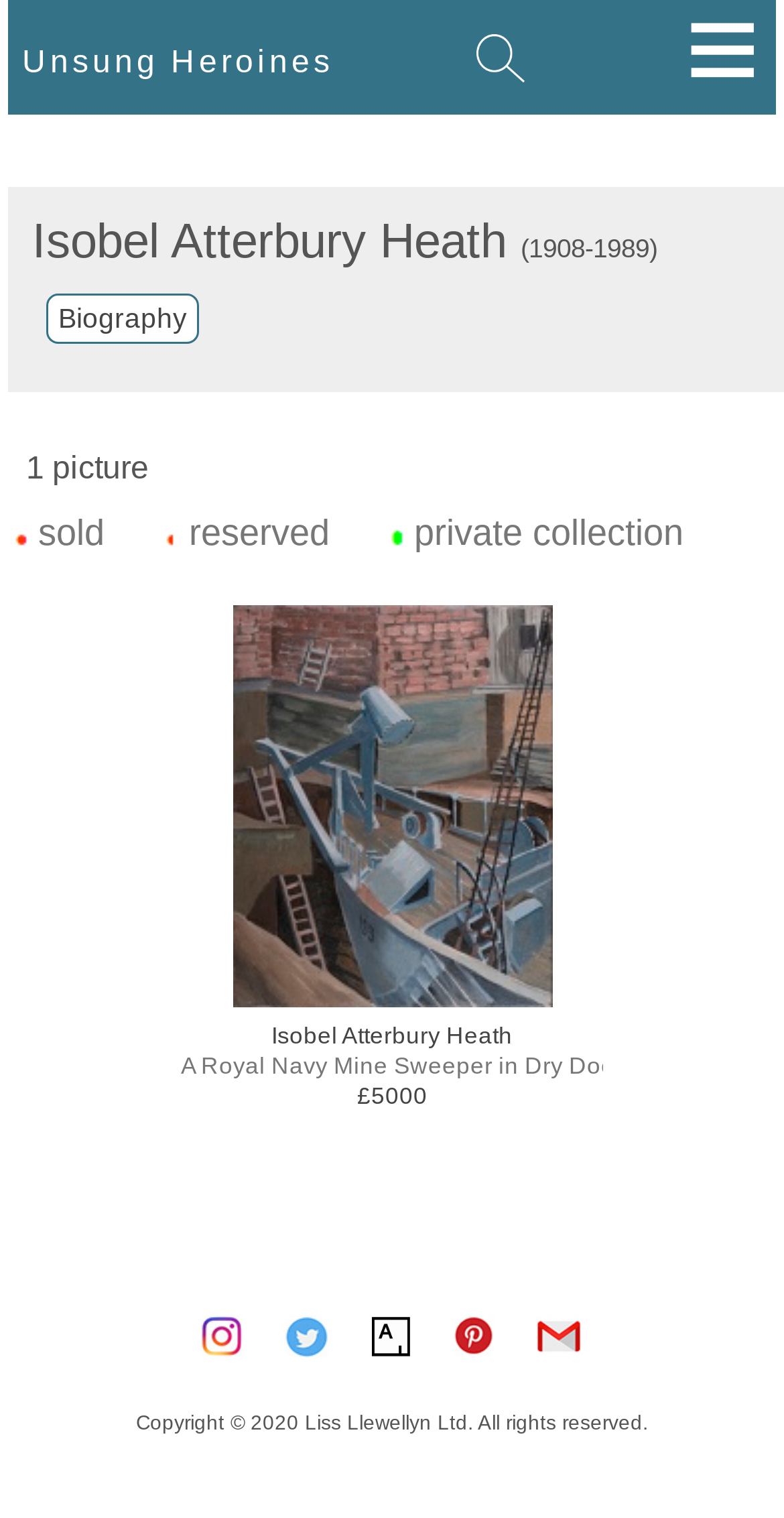Identify the bounding box coordinates for the element you need to click to achieve the following task: "Share on instagram". Provide the bounding box coordinates as four float numbers between 0 and 1, in the form [left, top, right, bottom].

[0.24, 0.861, 0.329, 0.897]